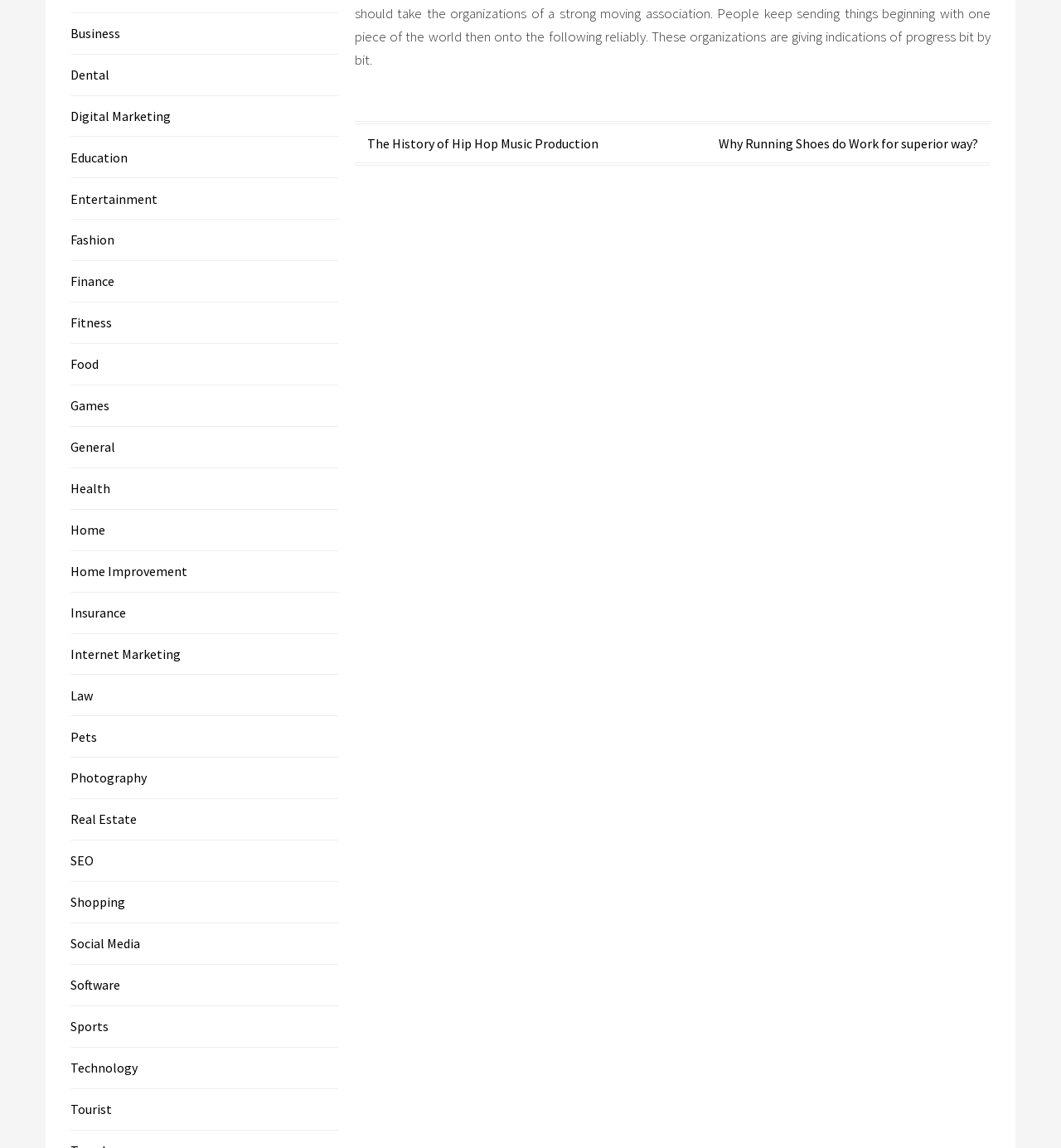Please find the bounding box coordinates in the format (top-left x, top-left y, bottom-right x, bottom-right y) for the given element description. Ensure the coordinates are floating point numbers between 0 and 1. Description: Internet Marketing

[0.066, 0.562, 0.17, 0.577]